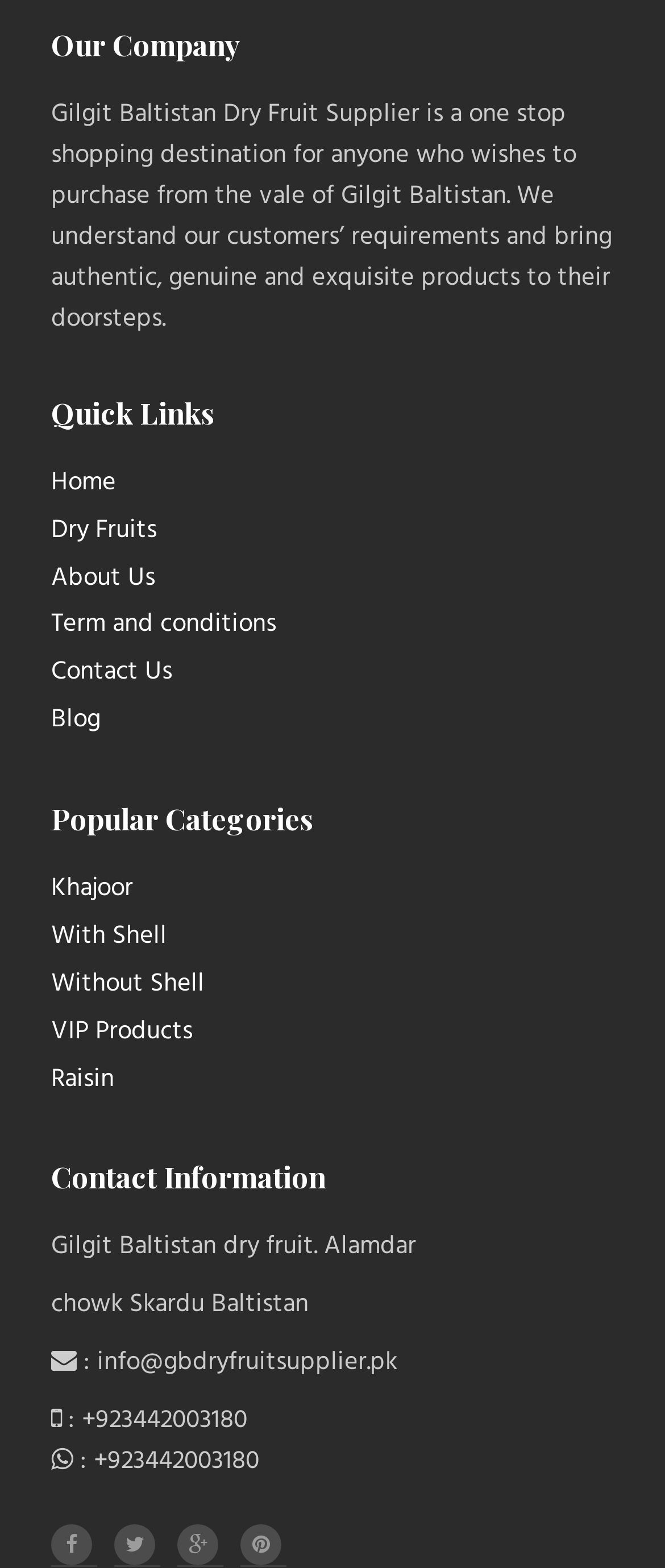Given the element description: "Without Shell", predict the bounding box coordinates of this UI element. The coordinates must be four float numbers between 0 and 1, given as [left, top, right, bottom].

[0.077, 0.614, 0.308, 0.64]